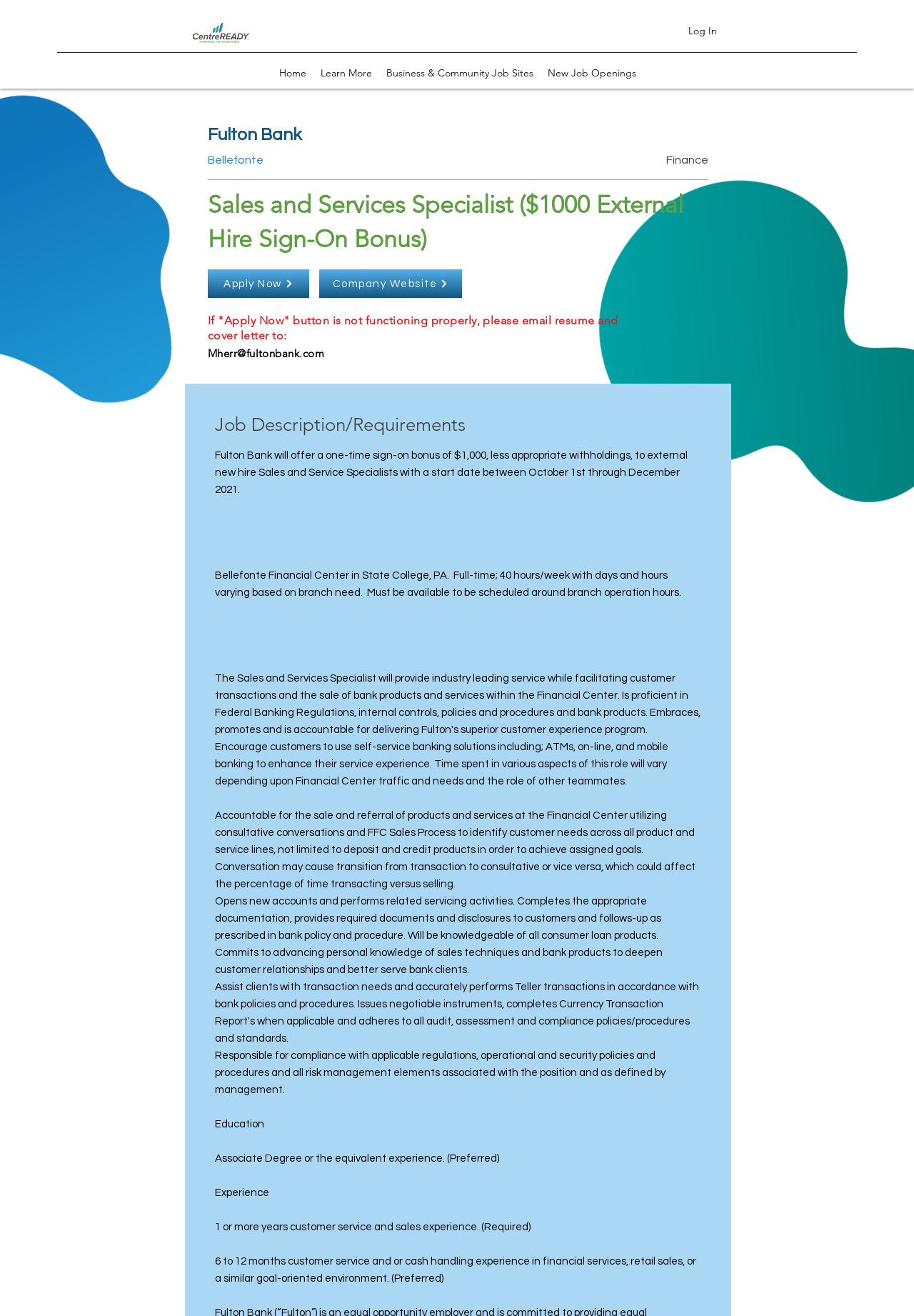What is the preferred education for the job?
Using the information from the image, give a concise answer in one word or a short phrase.

Associate Degree